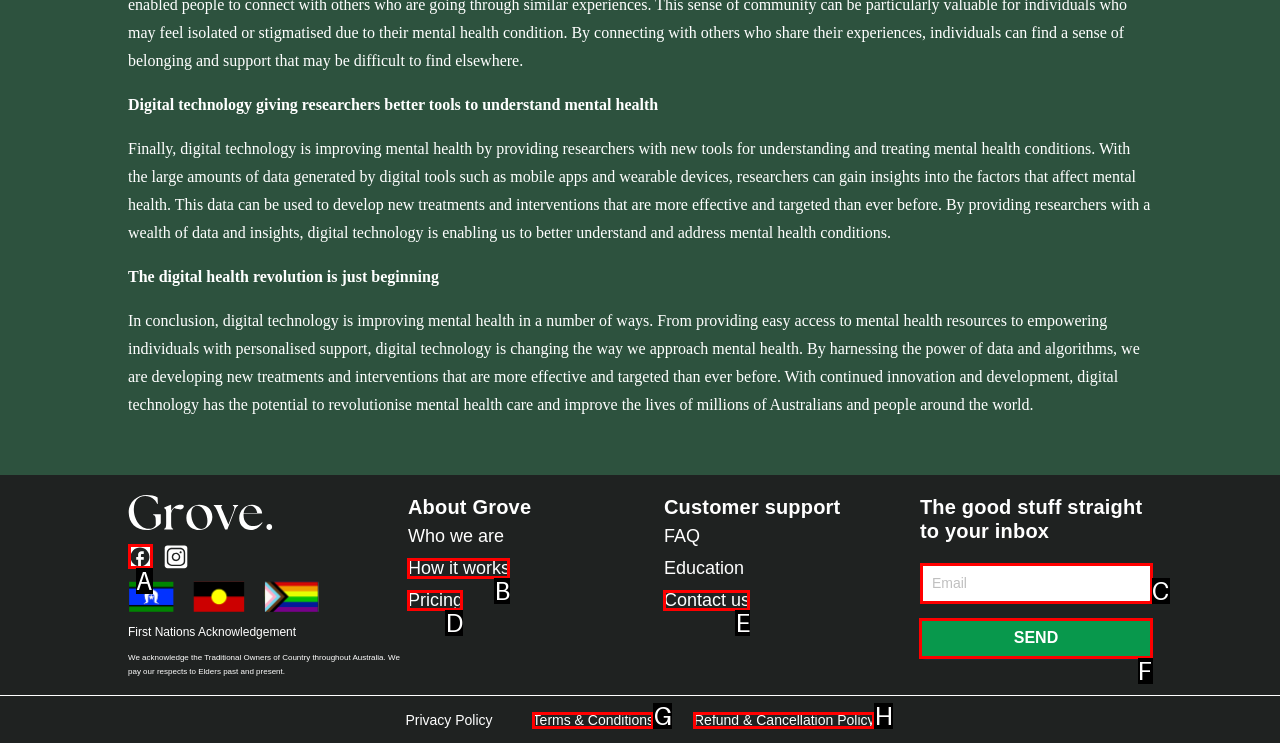Point out the option that needs to be clicked to fulfill the following instruction: Enter email address
Answer with the letter of the appropriate choice from the listed options.

C